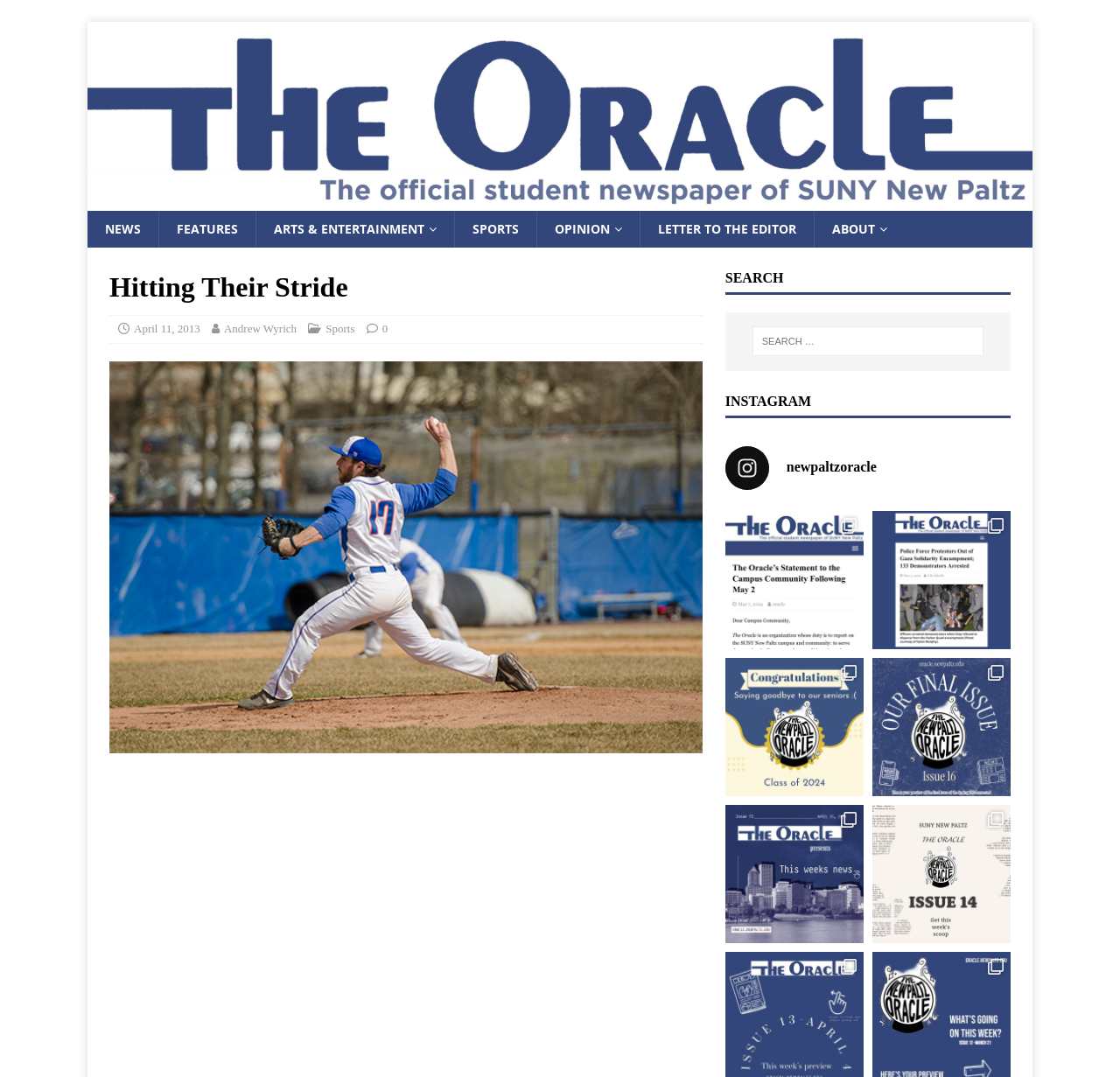What categories are available in the top menu?
Answer with a single word or phrase, using the screenshot for reference.

NEWS, FEATURES, ARTS & ENTERTAINMENT, SPORTS, OPINION, LETTER TO THE EDITOR, ABOUT